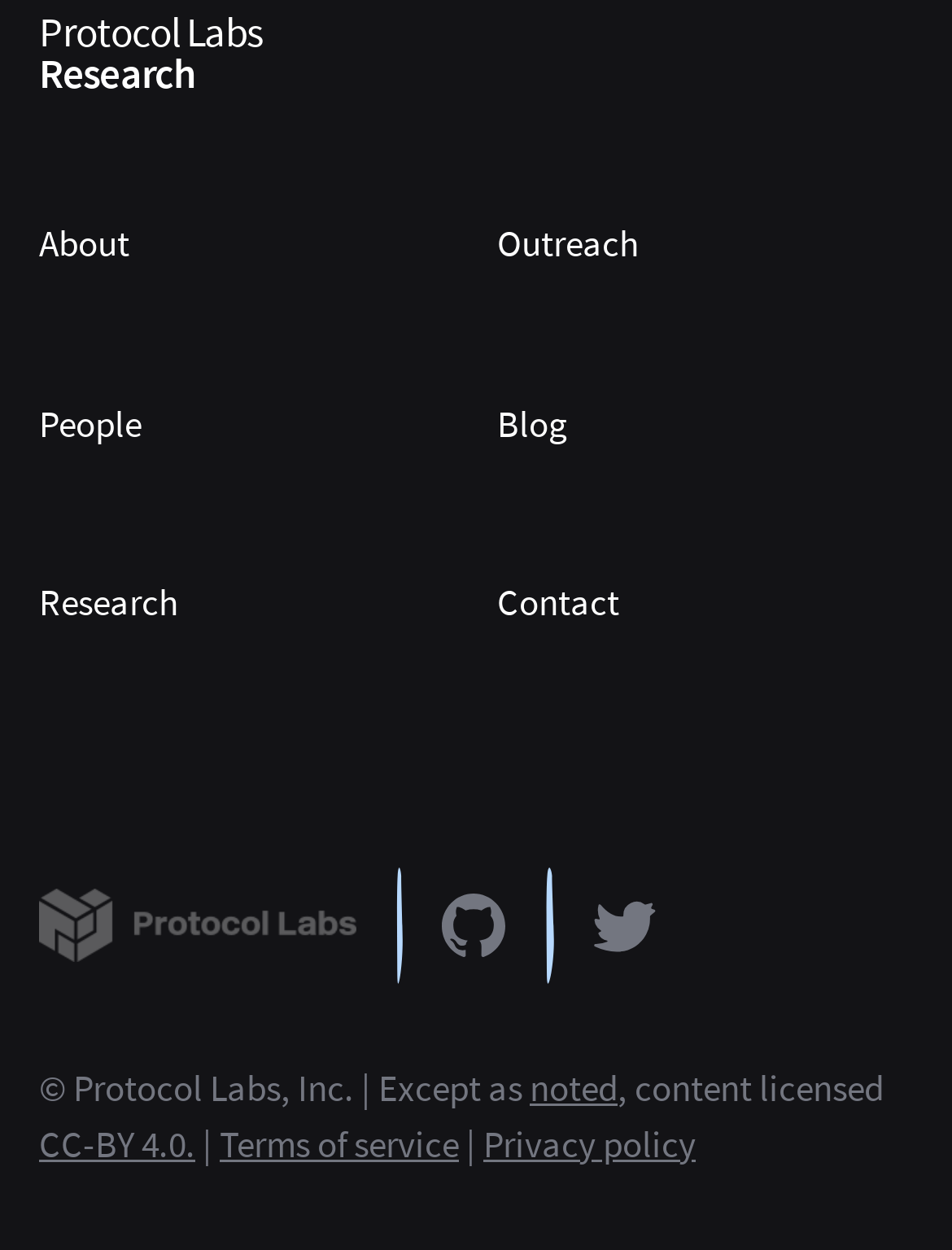What is the license for the content?
Answer the question with as much detail as you can, using the image as a reference.

The link element with ID 128 contains the text 'CC-BY 4.0.', which is likely the license for the content.